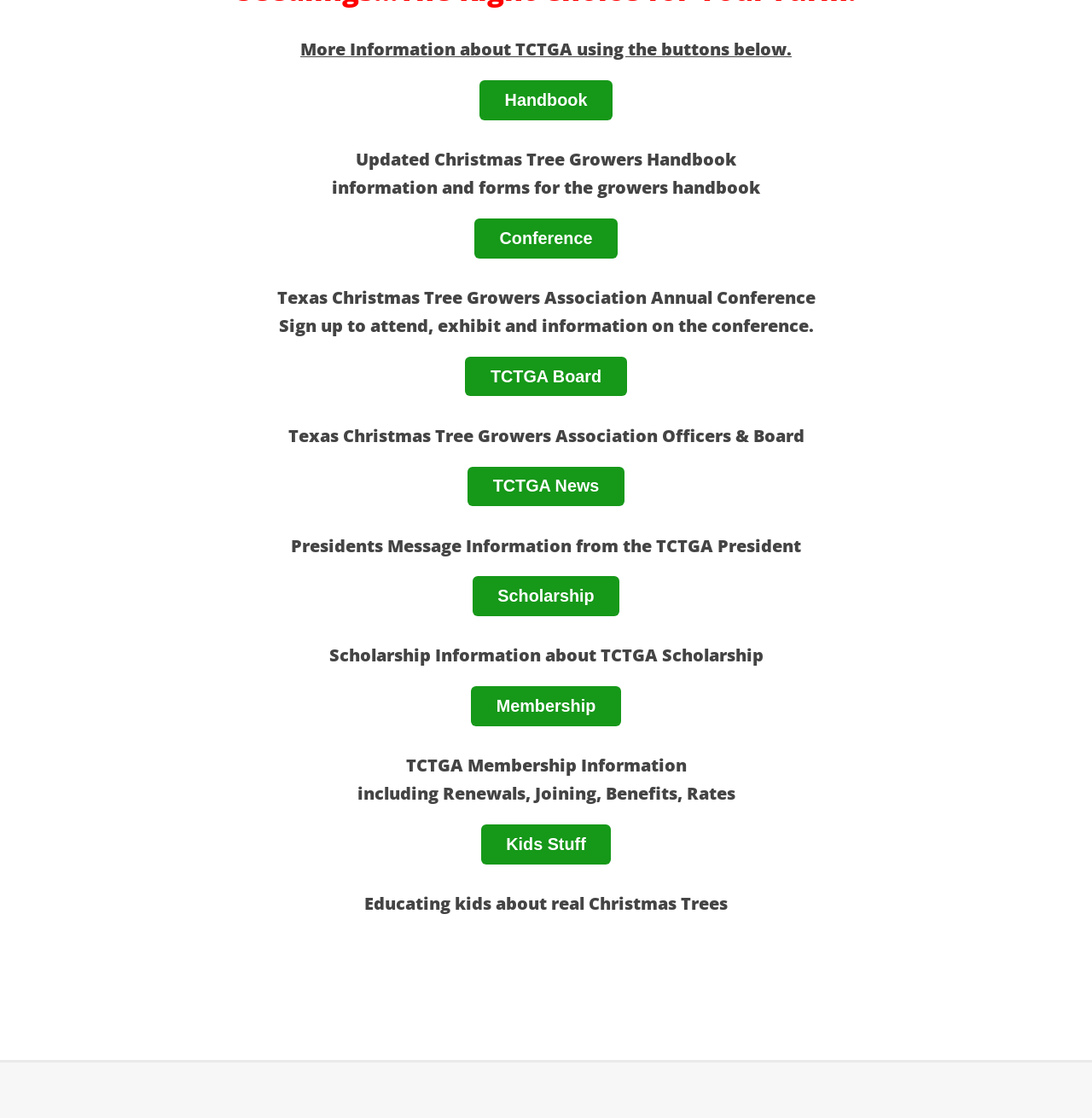Please specify the bounding box coordinates of the region to click in order to perform the following instruction: "View Handbook information".

[0.439, 0.082, 0.561, 0.098]